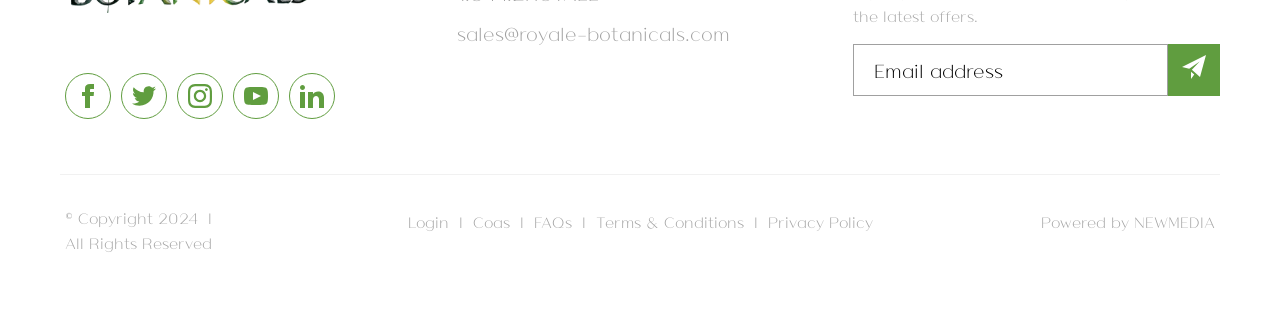What is the copyright year mentioned on the webpage?
Give a thorough and detailed response to the question.

At the bottom of the webpage, there is a copyright notice that states '© Copyright 2024', indicating that the webpage's content is copyrighted as of 2024.